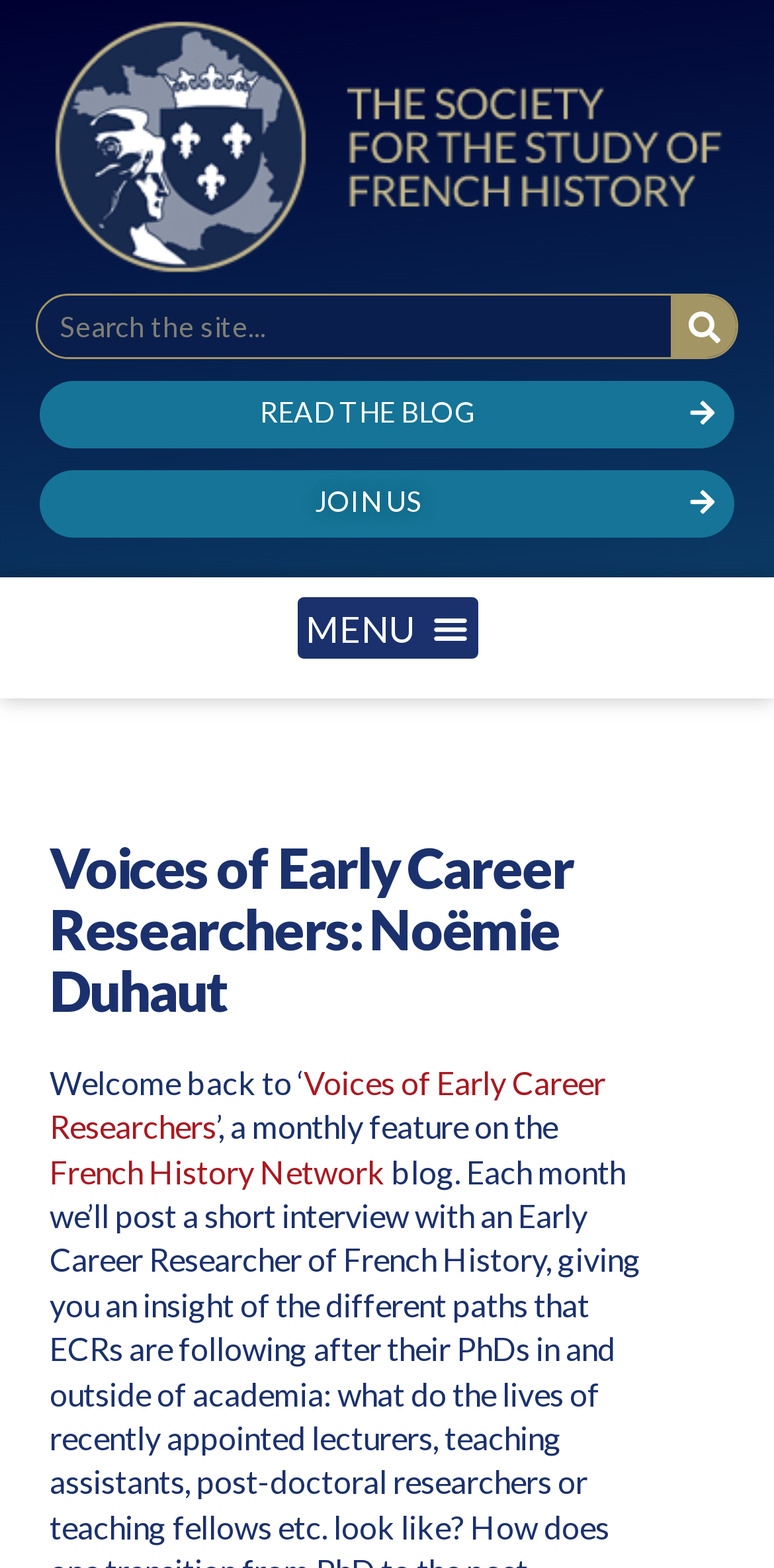Calculate the bounding box coordinates for the UI element based on the following description: "JOIN US". Ensure the coordinates are four float numbers between 0 and 1, i.e., [left, top, right, bottom].

[0.051, 0.3, 0.949, 0.343]